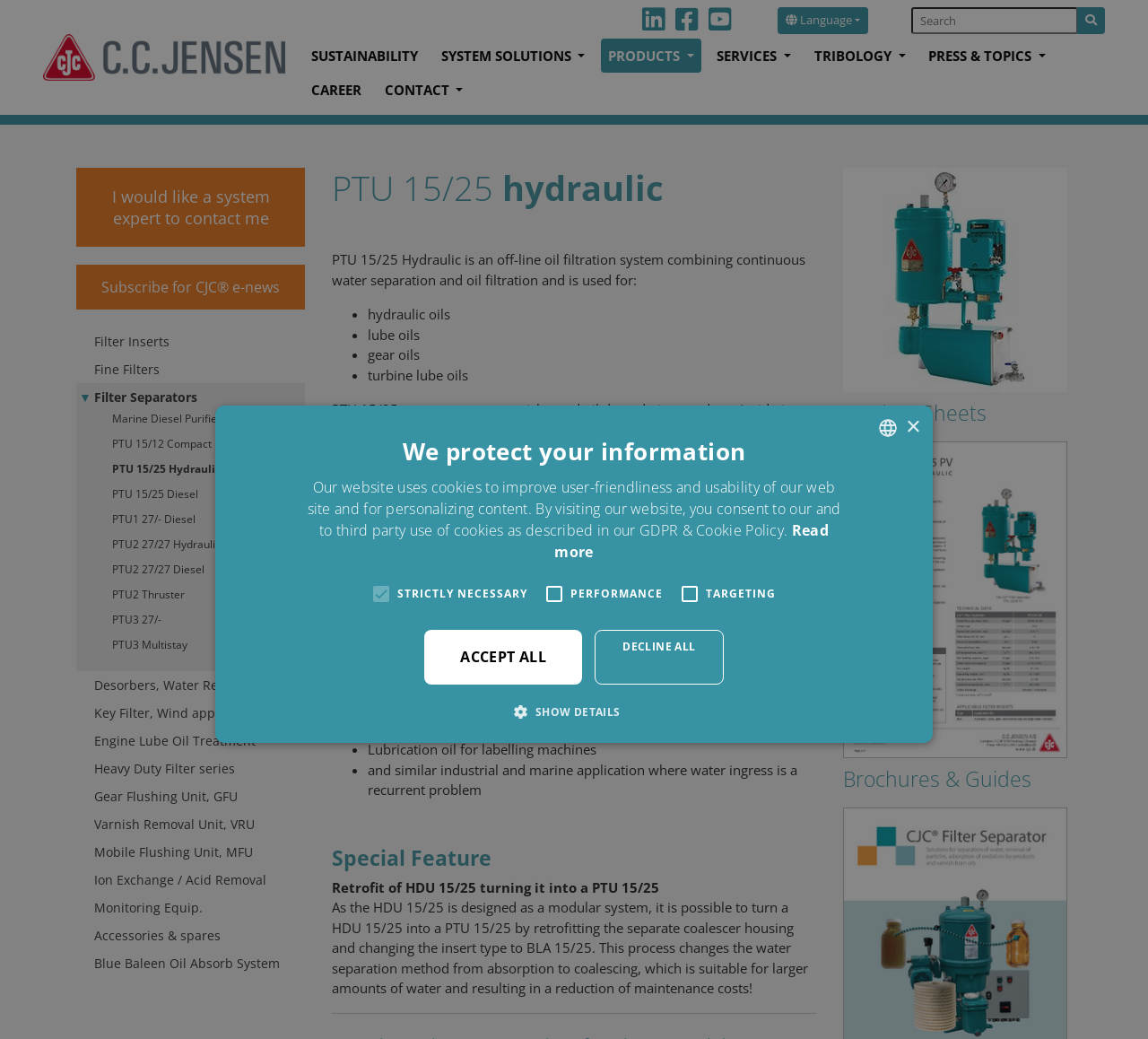Look at the image and give a detailed response to the following question: What is the function of the secondary coalescer element in PTU 15/25 Hydraulic?

The webpage mentions that the PTU 15/25 Hydraulic uses one CJC Filter Insert BLA 15/25 plus a separate secondary coalescer element. The secondary coalescer element is likely responsible for separating water and oil, as coalescers are typically used to separate liquids of different densities.